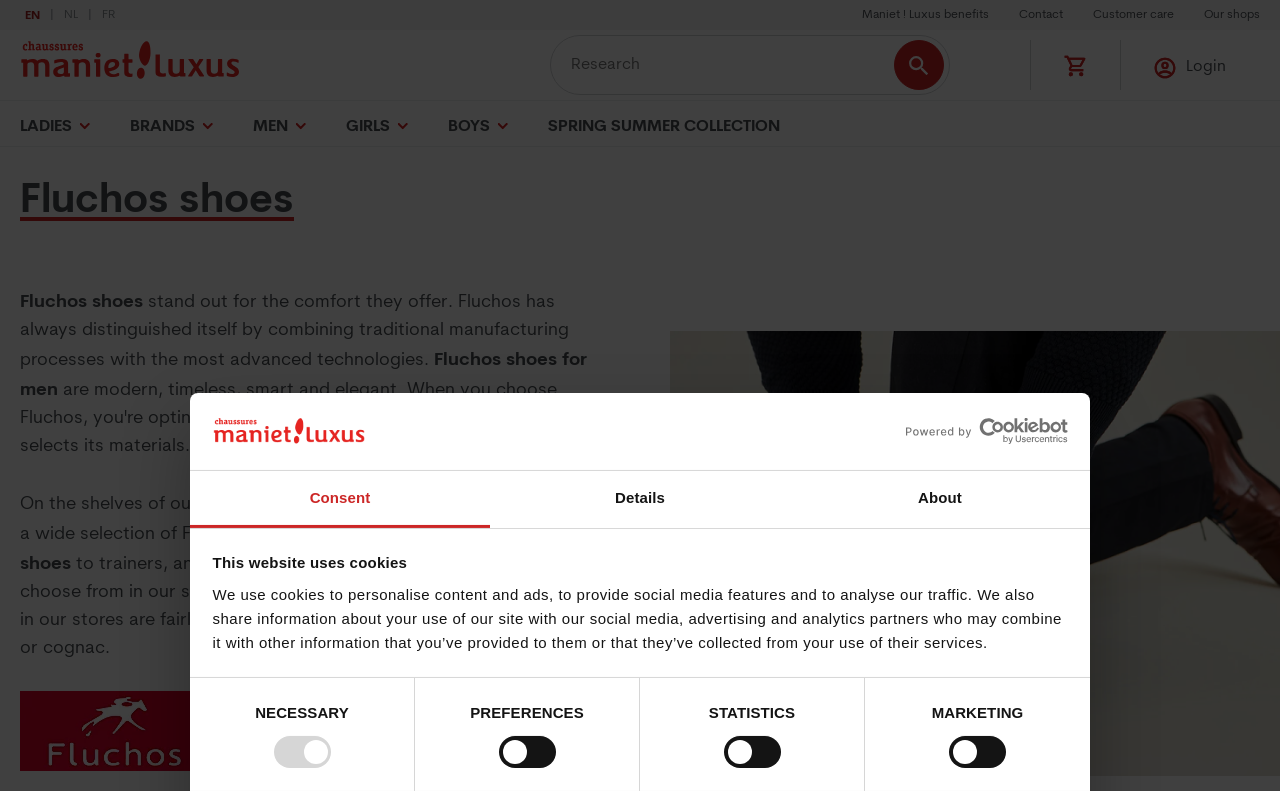Identify the bounding box of the UI element described as follows: "Maniet ! Luxus benefits". Provide the coordinates as four float numbers in the range of 0 to 1 [left, top, right, bottom].

[0.673, 0.0, 0.773, 0.038]